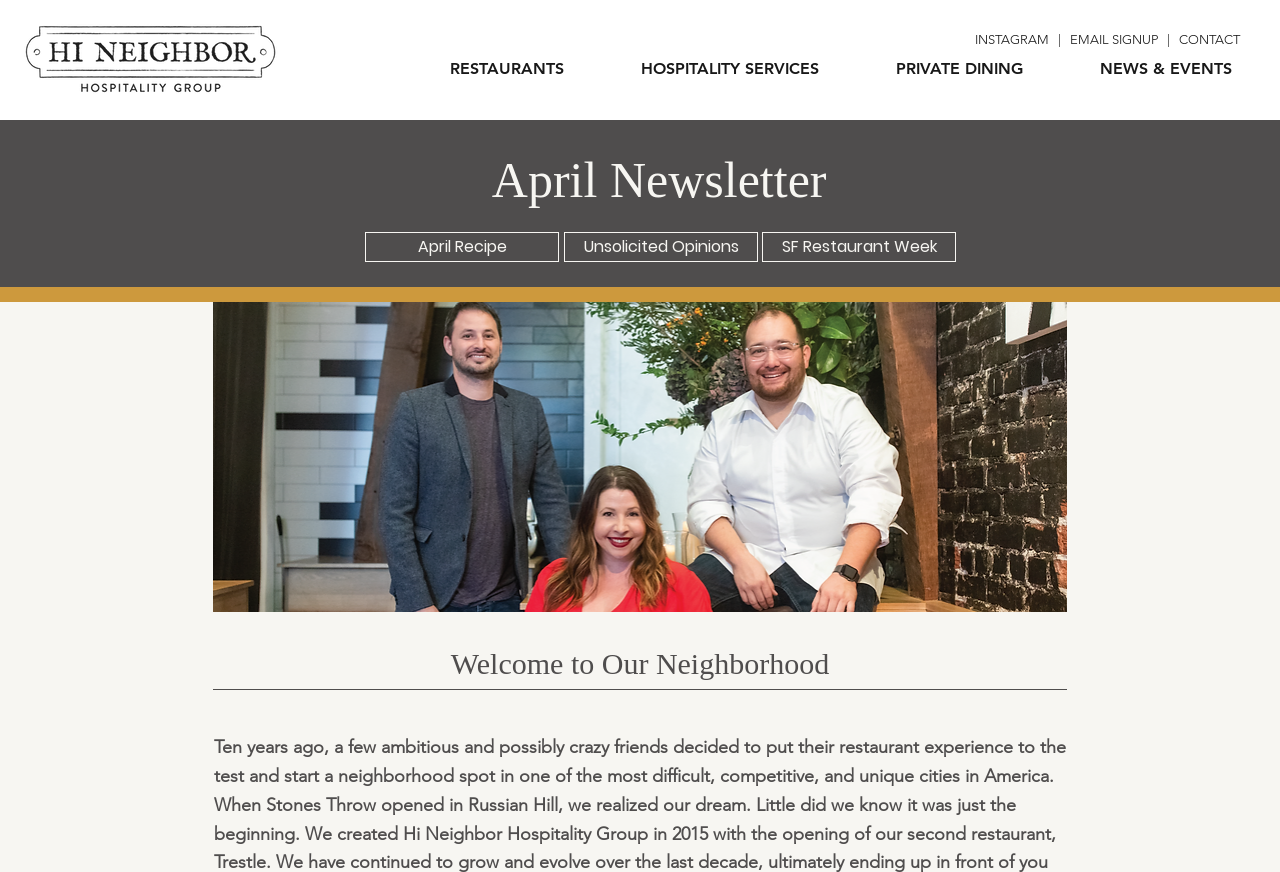What is the purpose of the button at the top right corner?
Based on the image, give a concise answer in the form of a single word or short phrase.

CONTACT